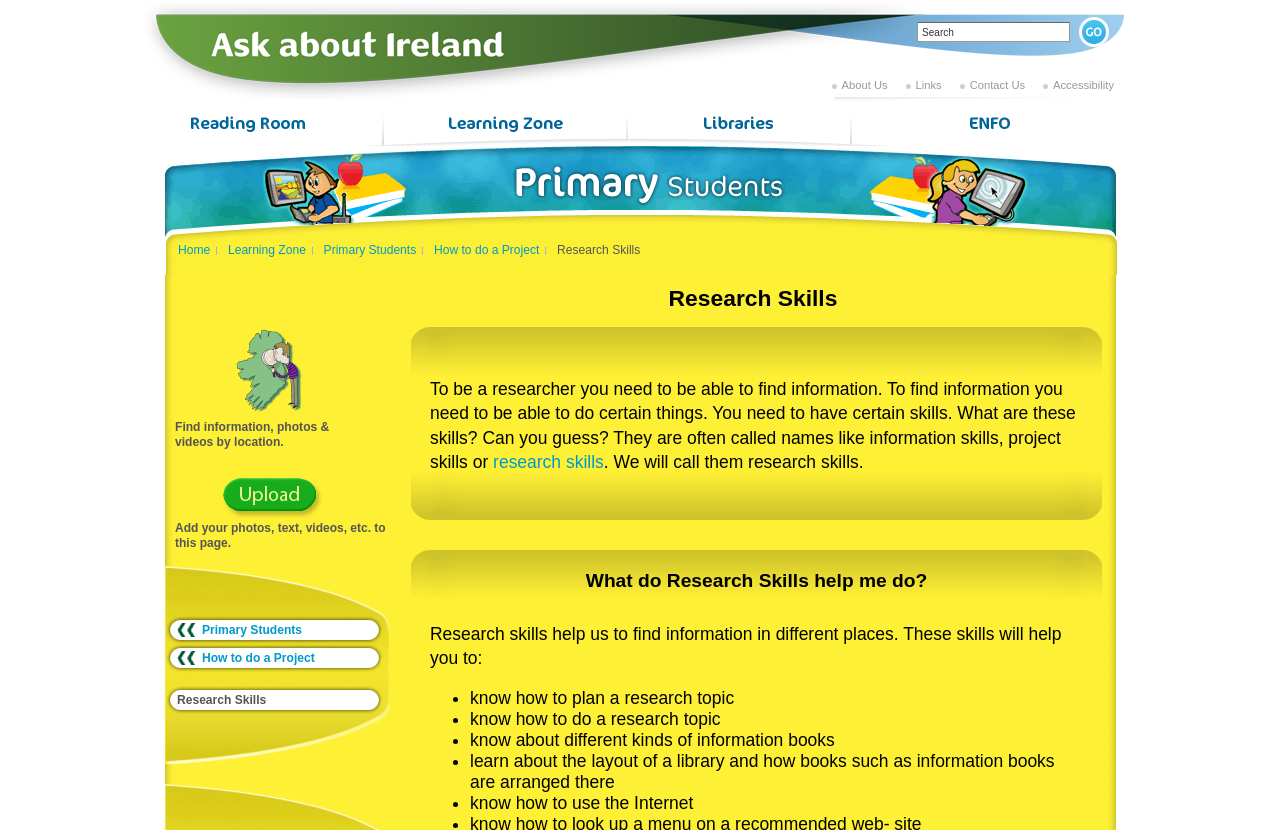Identify the bounding box coordinates of the specific part of the webpage to click to complete this instruction: "Search for something".

[0.843, 0.02, 0.866, 0.057]